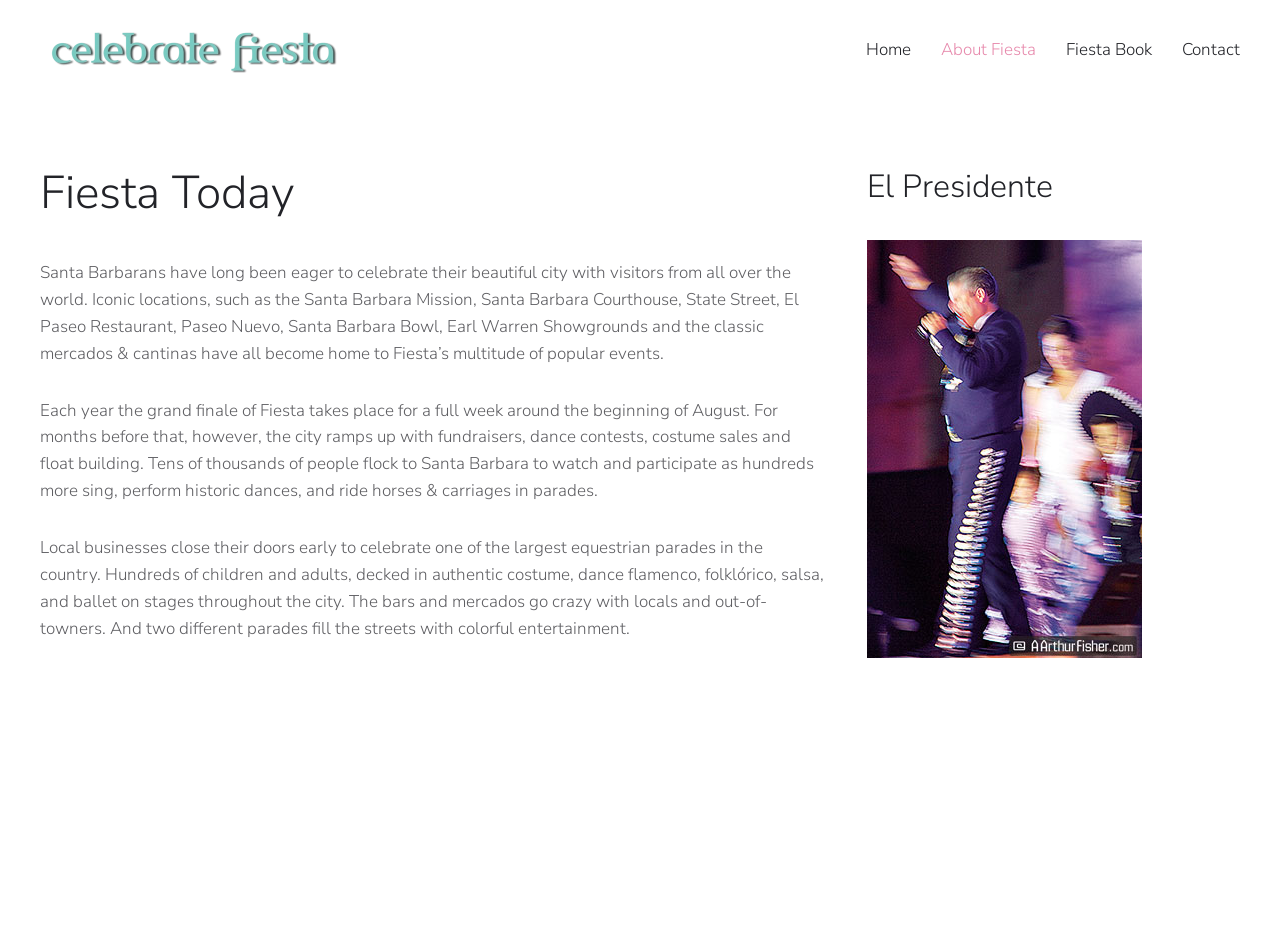Give a short answer to this question using one word or a phrase:
What is the name of the person in the image?

El Presidente